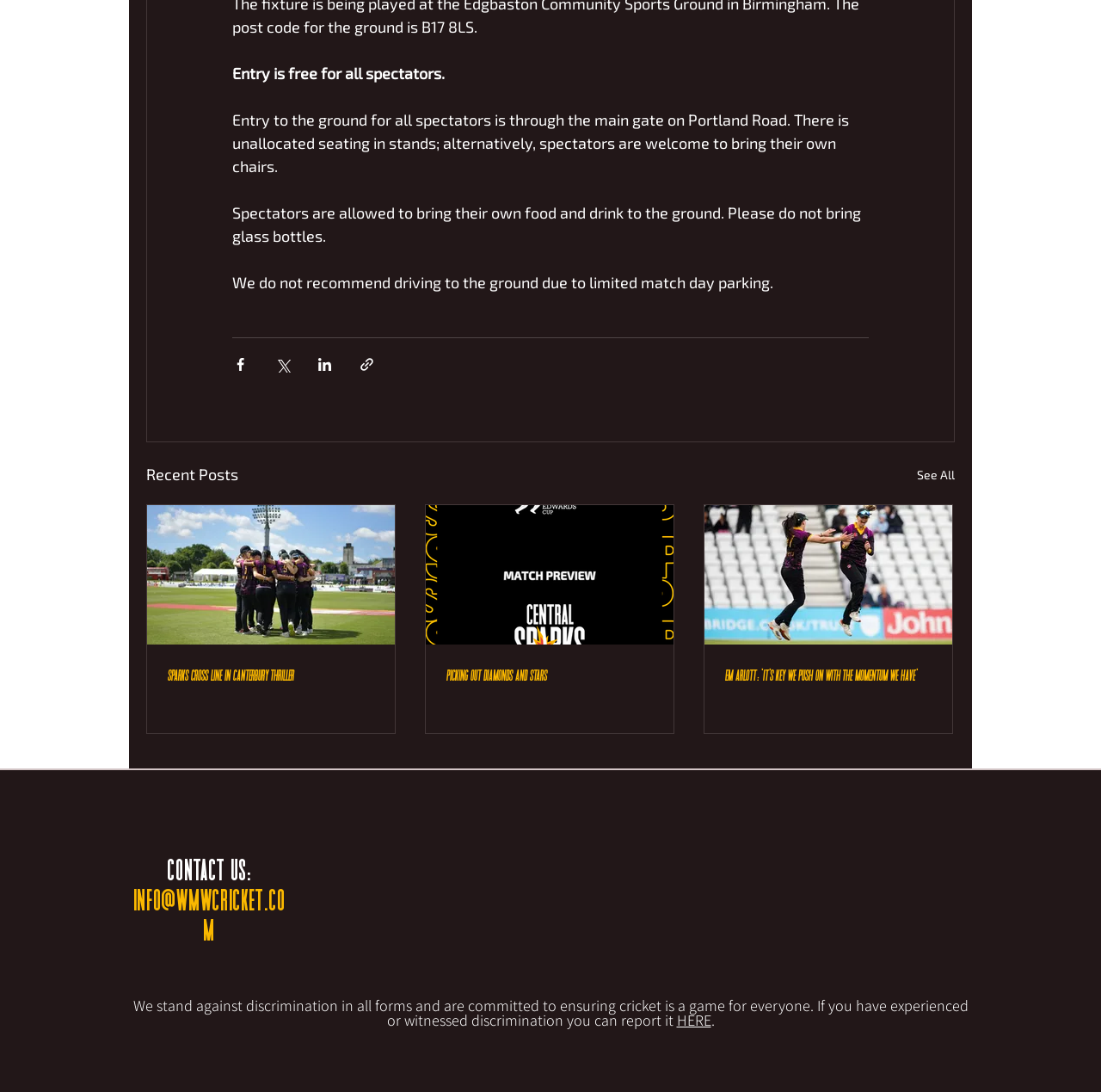Find and provide the bounding box coordinates for the UI element described here: "See All". The coordinates should be given as four float numbers between 0 and 1: [left, top, right, bottom].

[0.833, 0.423, 0.867, 0.446]